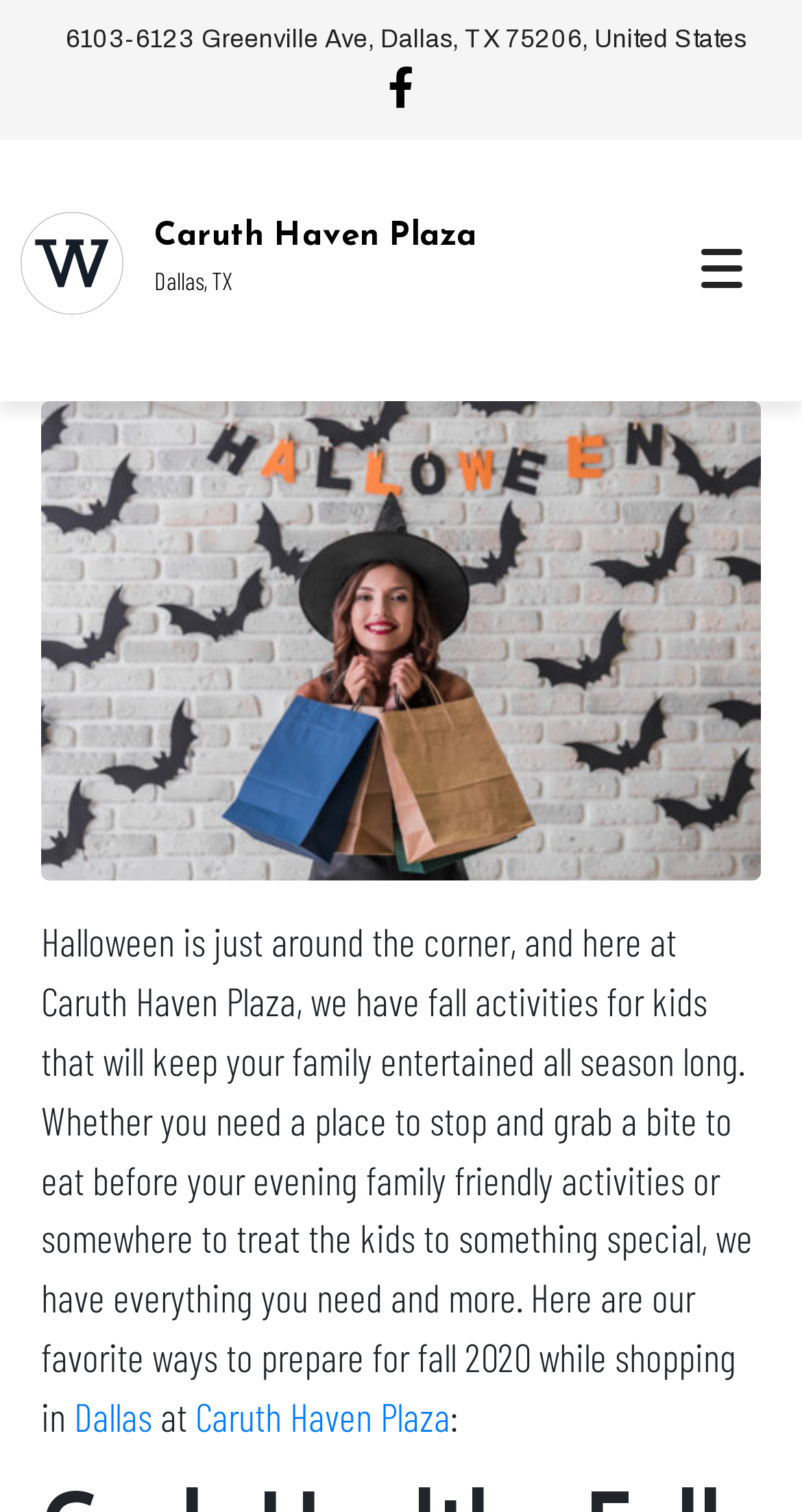What is the location of Caruth Haven Plaza?
Use the image to give a comprehensive and detailed response to the question.

I found this by looking at the static text element that mentions 'Dallas, TX', which indicates the location of Caruth Haven Plaza.